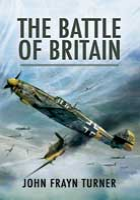Who is the author of the book?
Answer the question in a detailed and comprehensive manner.

The author's name is located at the bottom of the cover, and it is written in a clear and readable font, making it easy to identify the author as John Frayn Turner.